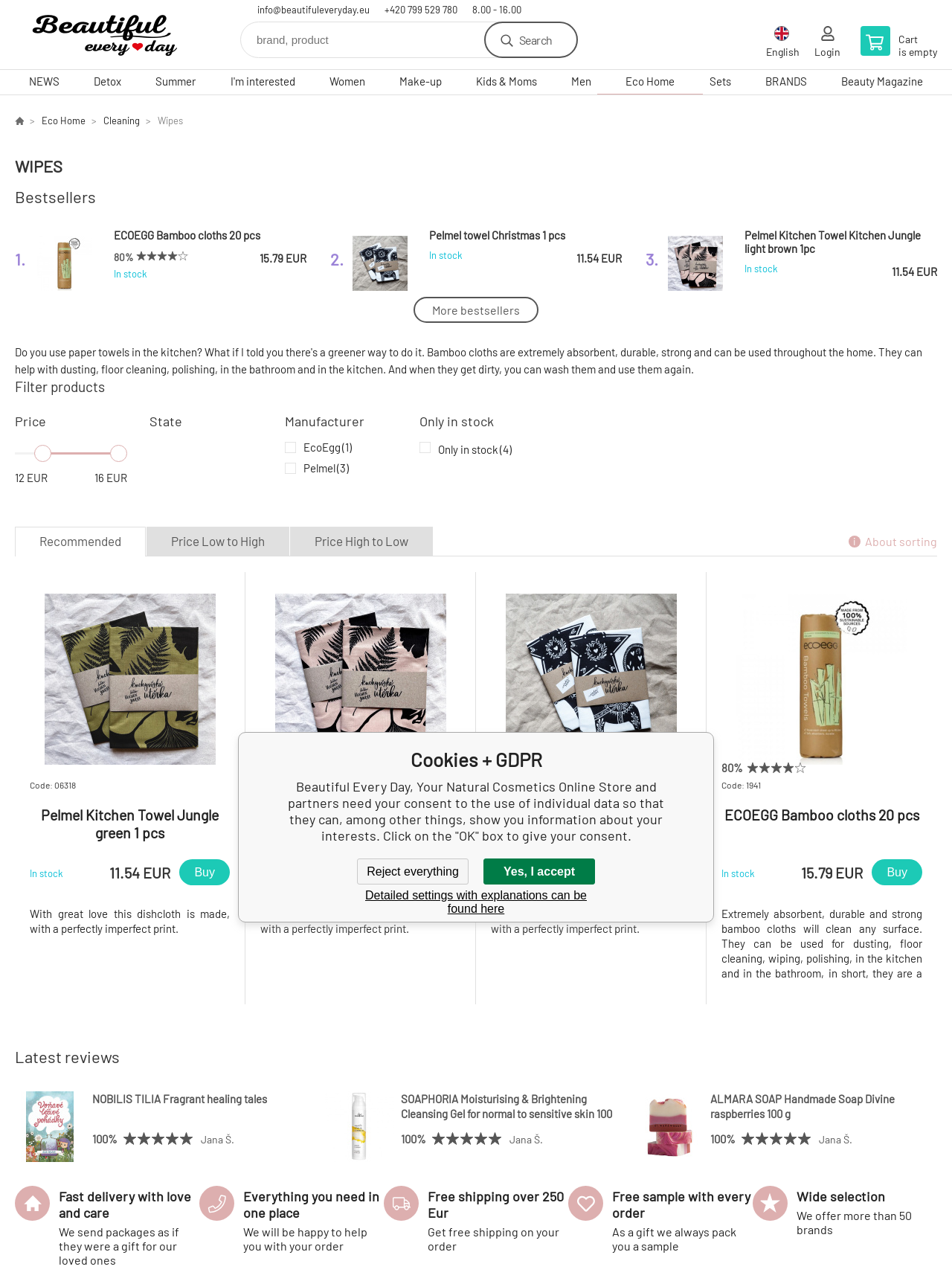Please determine the bounding box of the UI element that matches this description: Login. The coordinates should be given as (top-left x, top-left y, bottom-right x, bottom-right y), with all values between 0 and 1.

[0.855, 0.02, 0.883, 0.054]